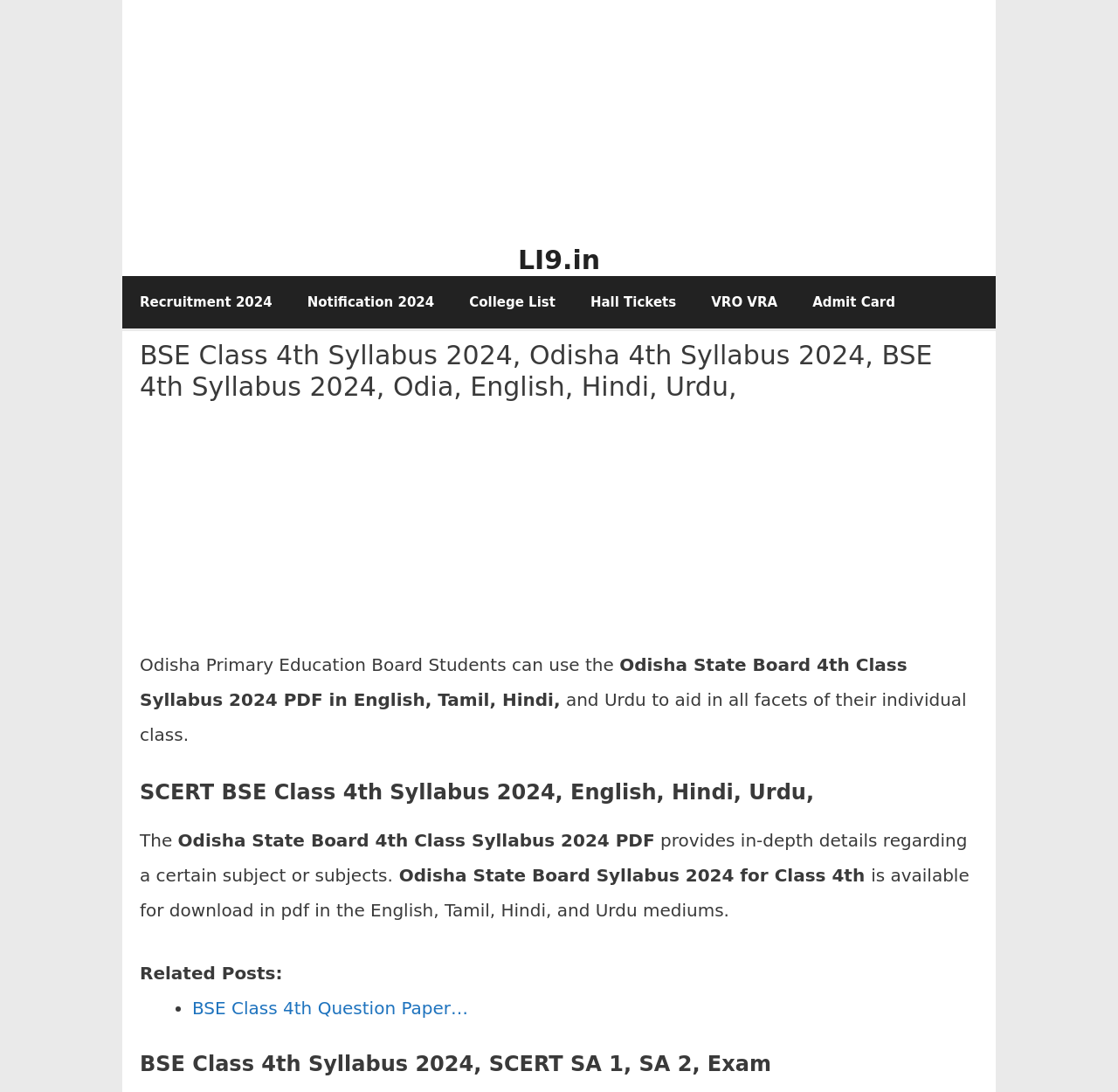Extract the main heading text from the webpage.

BSE Class 4th Syllabus 2024, Odisha 4th Syllabus 2024, BSE 4th Syllabus 2024, Odia, English, Hindi, Urdu,